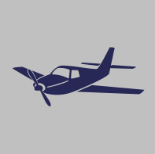Can you look at the image and give a comprehensive answer to the question:
What benefits are emphasized in the context?

The benefits emphasized in the context are custom cover options and discounts because the caption states that the image is featured within a context that emphasizes these benefits, helping to convey the appeal of the insurance offerings available.